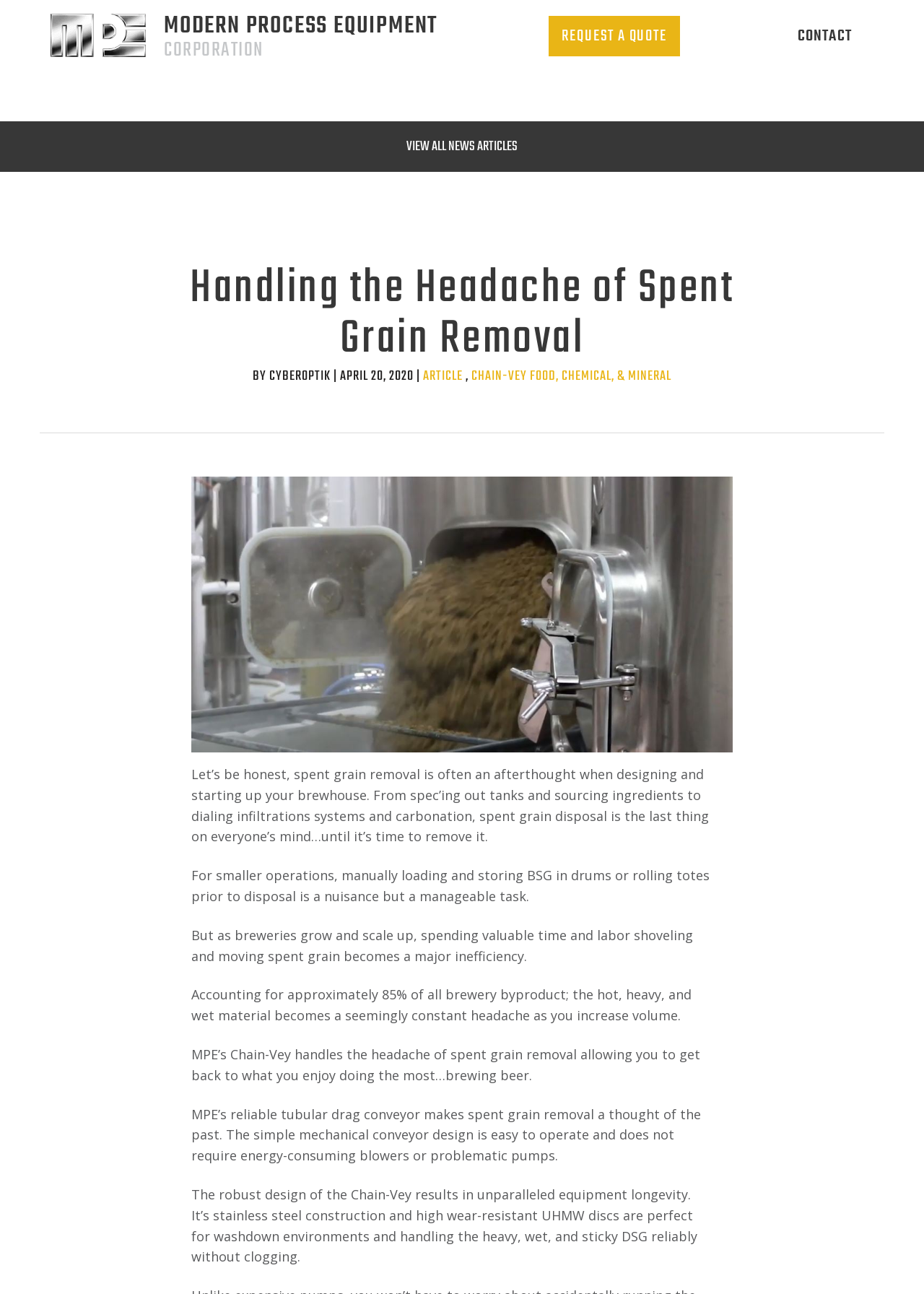Carefully examine the image and provide an in-depth answer to the question: What is the material used in the construction of Chain-Vey?

The webpage mentions that the Chain-Vey has a stainless steel construction, which makes it suitable for washdown environments and handling heavy, wet, and sticky spent grain reliably without clogging.